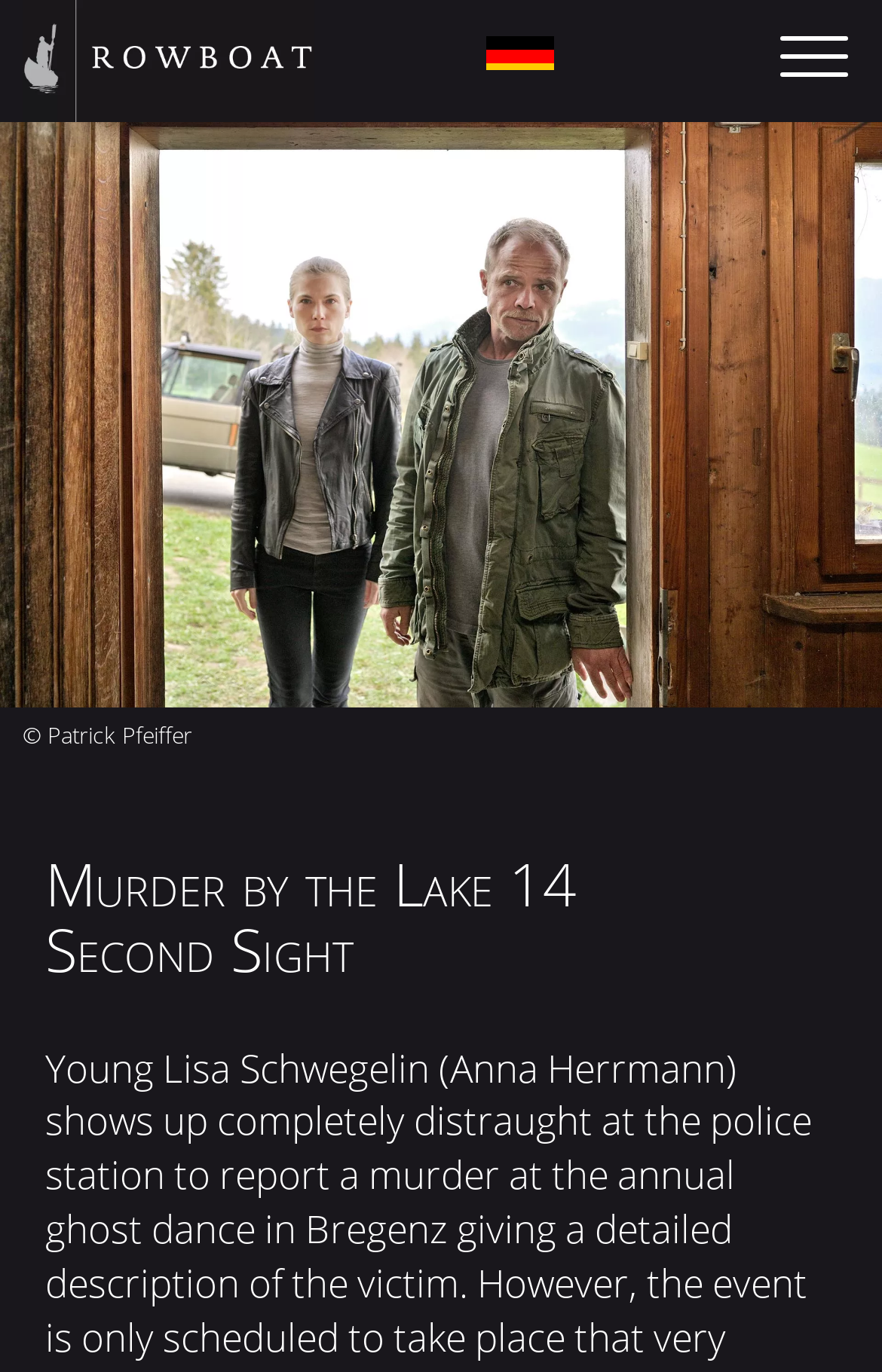Provide the bounding box coordinates of the HTML element described by the text: "title="Auf LinkedIn teilen"".

None